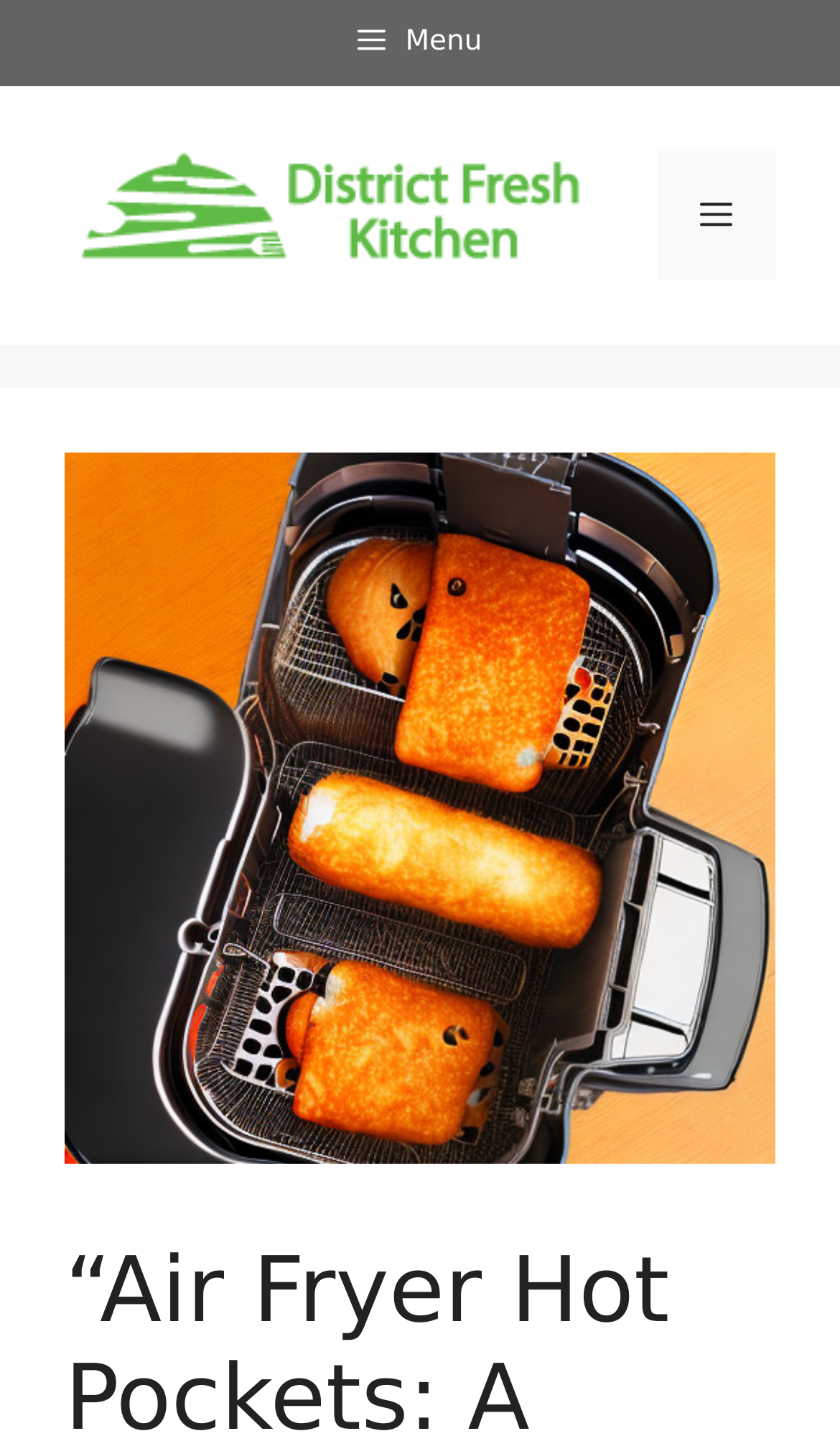Please answer the following question using a single word or phrase: 
What is the name of the website?

DISTRICT FRESH KITCHEN + BAR